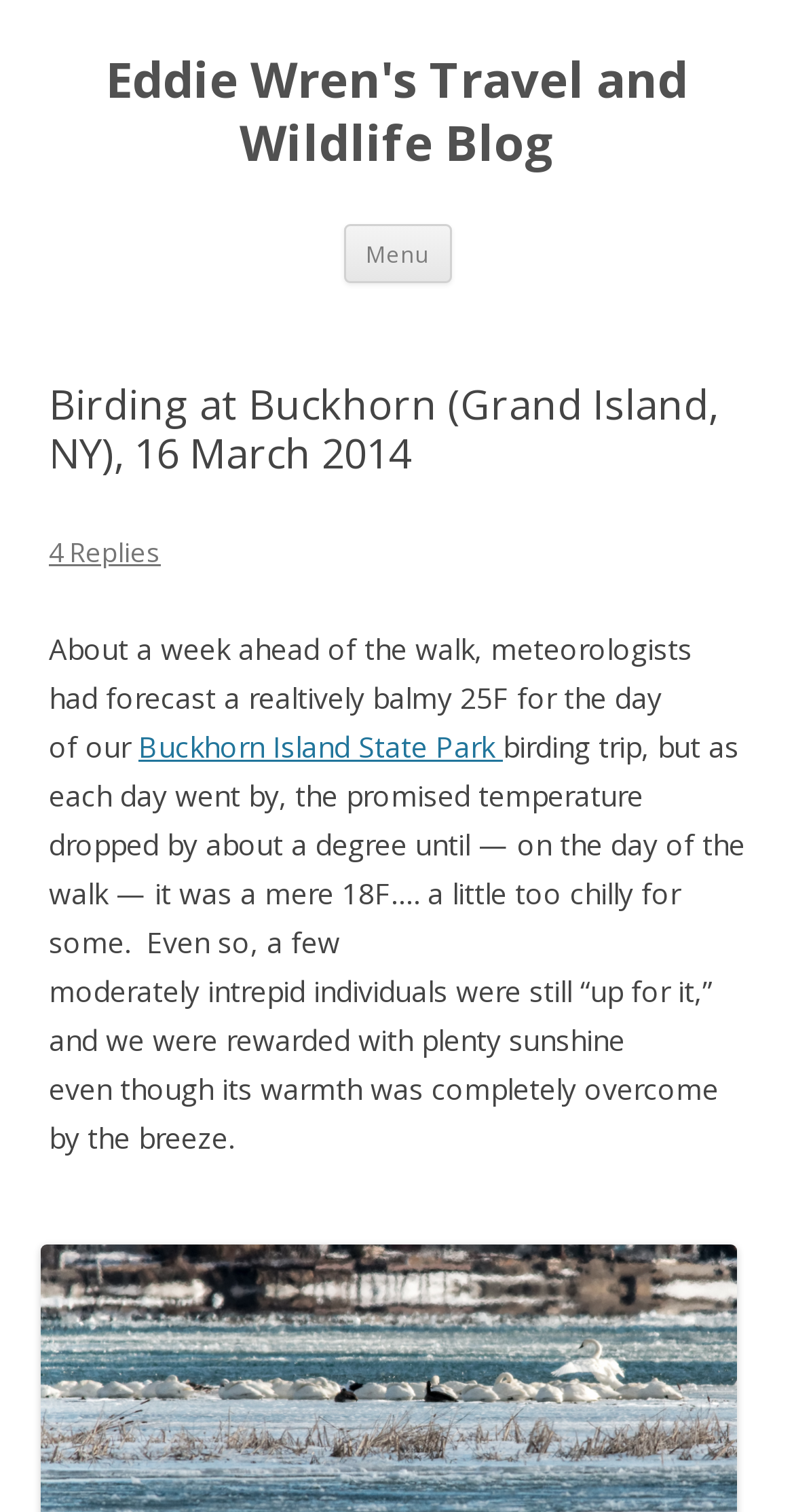Generate the text of the webpage's primary heading.

Eddie Wren's Travel and Wildlife Blog